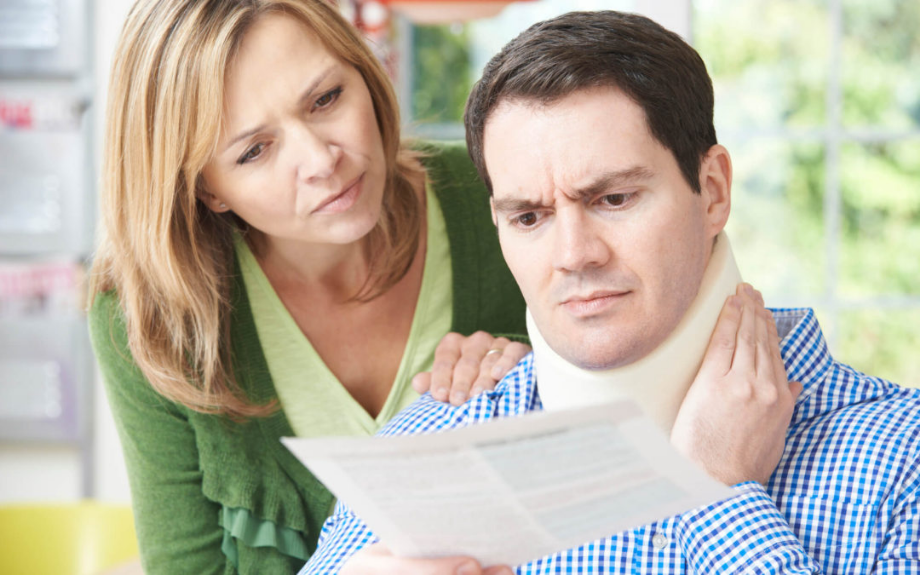Answer in one word or a short phrase: 
What is the source of the natural light?

A window